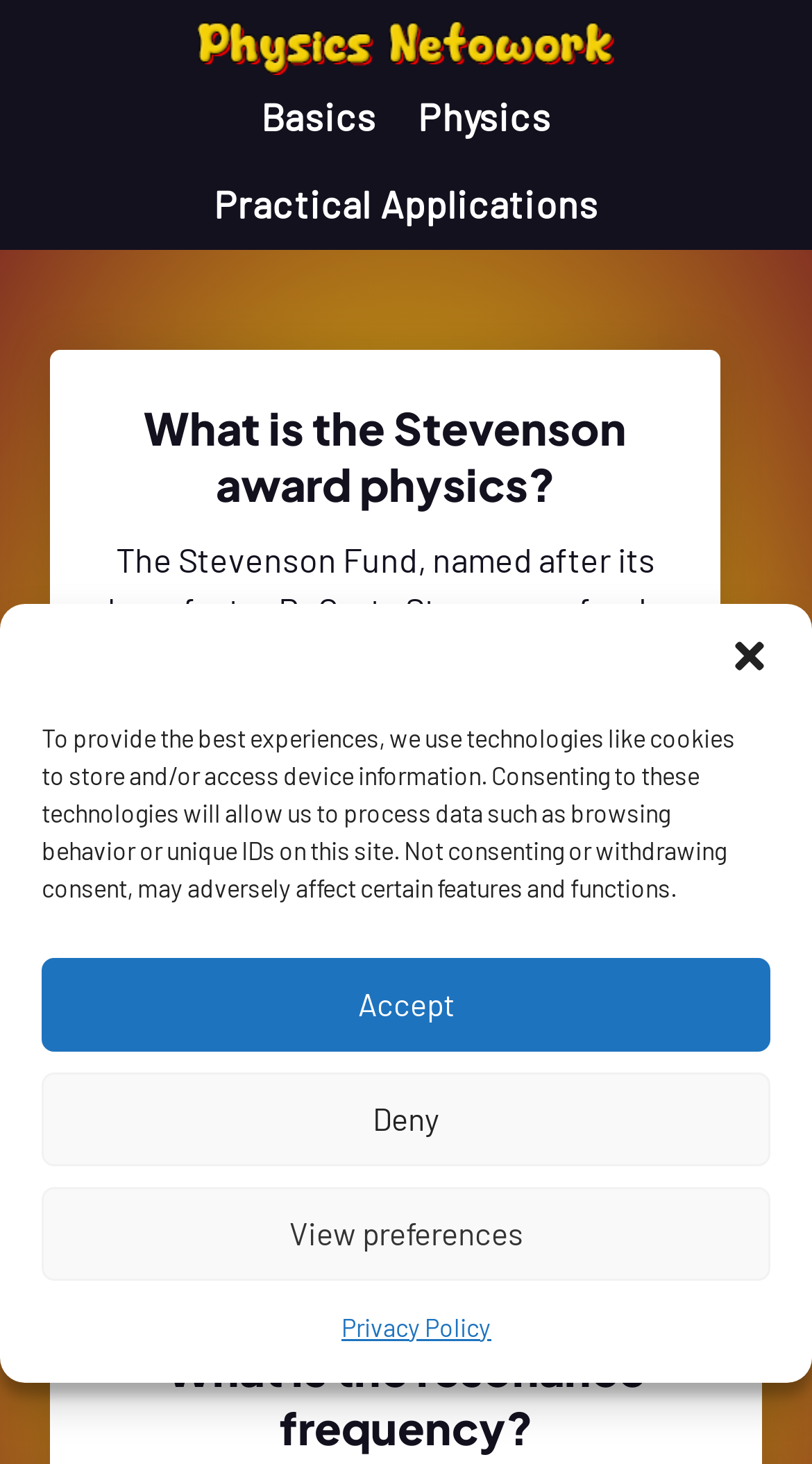What is the primary topic of the webpage?
Provide a comprehensive and detailed answer to the question.

The webpage has multiple headings and static texts related to physics, such as 'What is the Stevenson award physics?', 'What is the SI symbol for distance?', and 'What is the resonance frequency?'. This suggests that the primary topic of the webpage is physics.